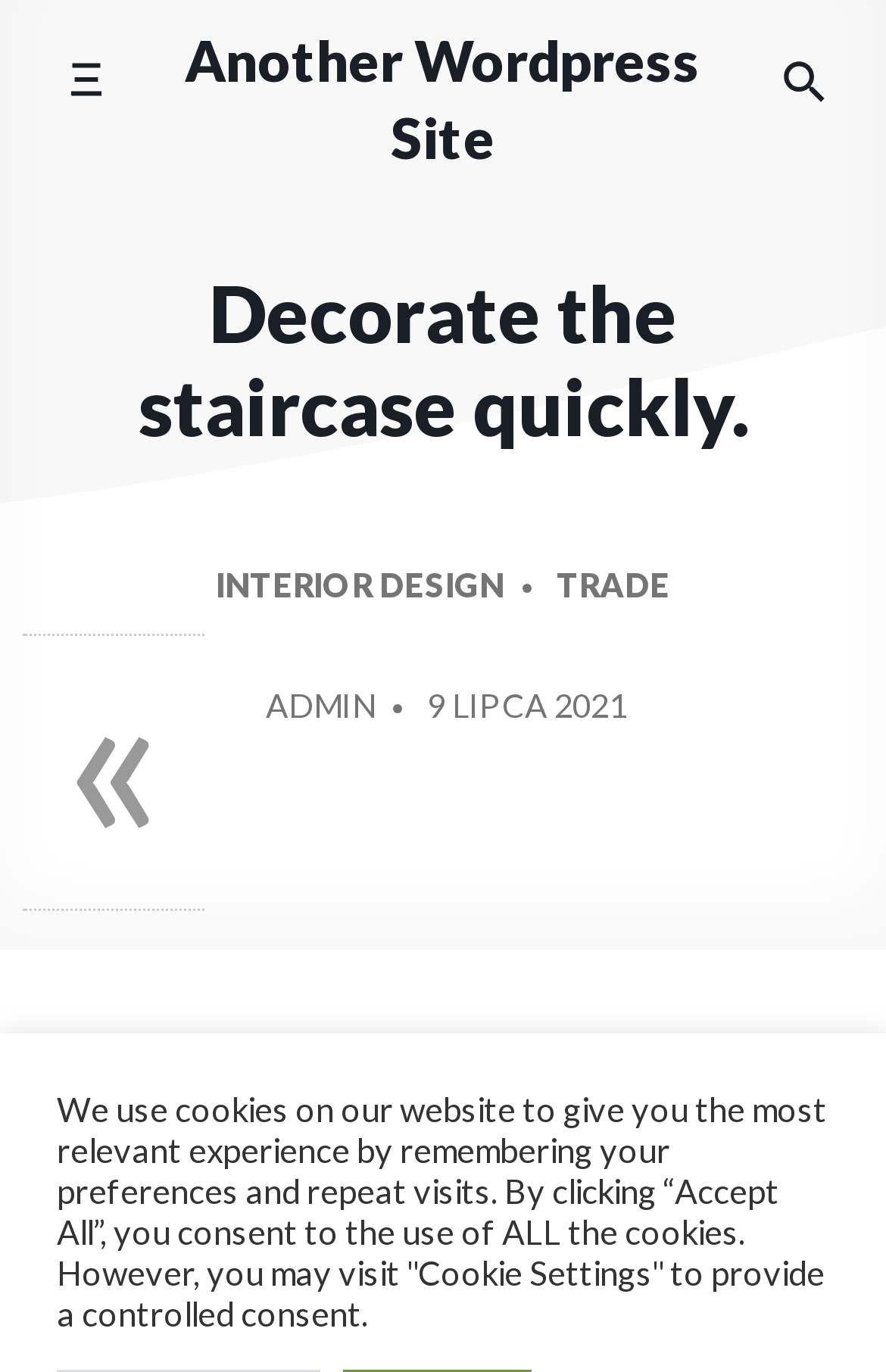Identify the webpage's primary heading and generate its text.

Decorate the staircase quickly.